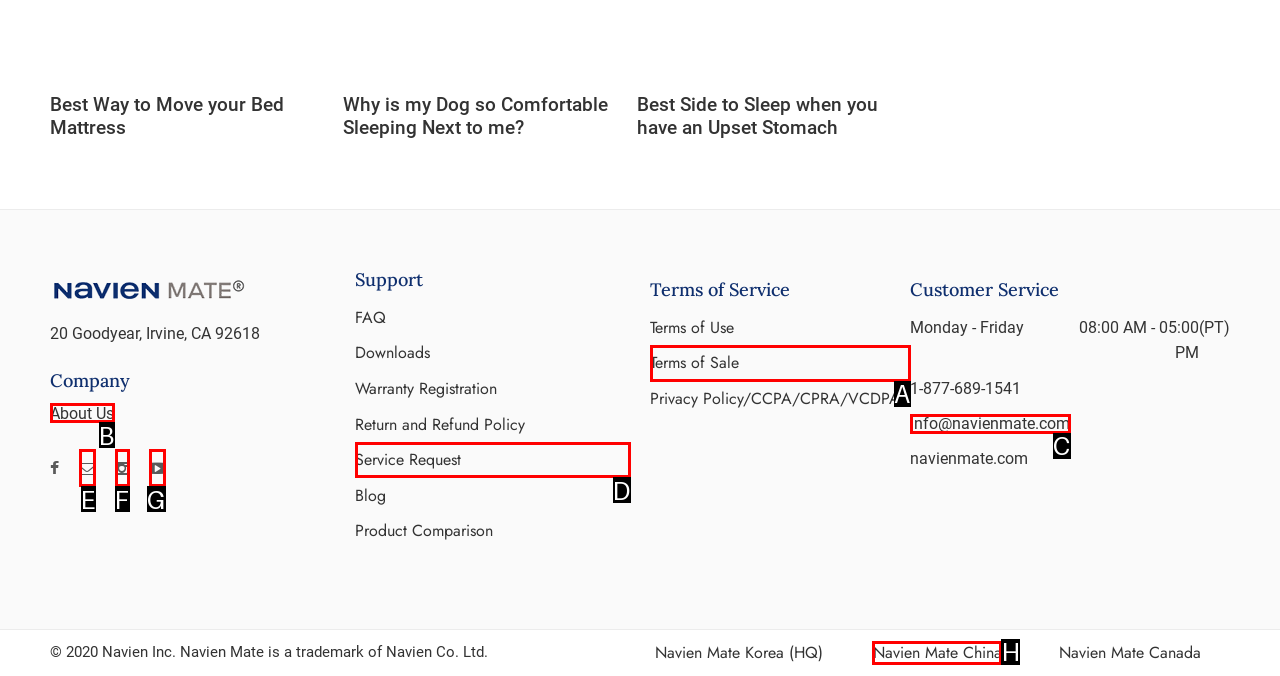Match the following description to the correct HTML element: Service Request Indicate your choice by providing the letter.

D